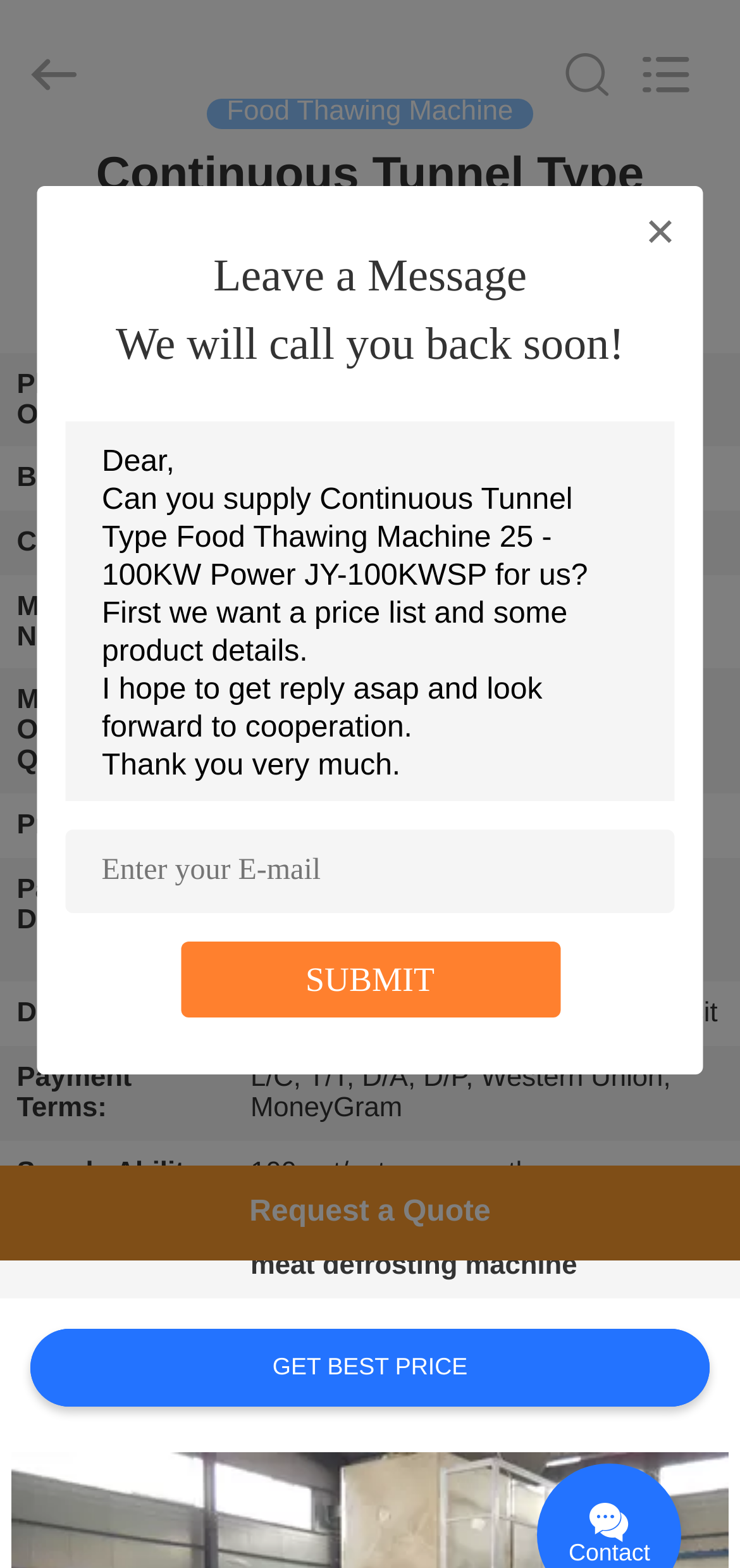Bounding box coordinates are to be given in the format (top-left x, top-left y, bottom-right x, bottom-right y). All values must be floating point numbers between 0 and 1. Provide the bounding box coordinate for the UI element described as: Cases

[0.0, 0.701, 0.217, 0.735]